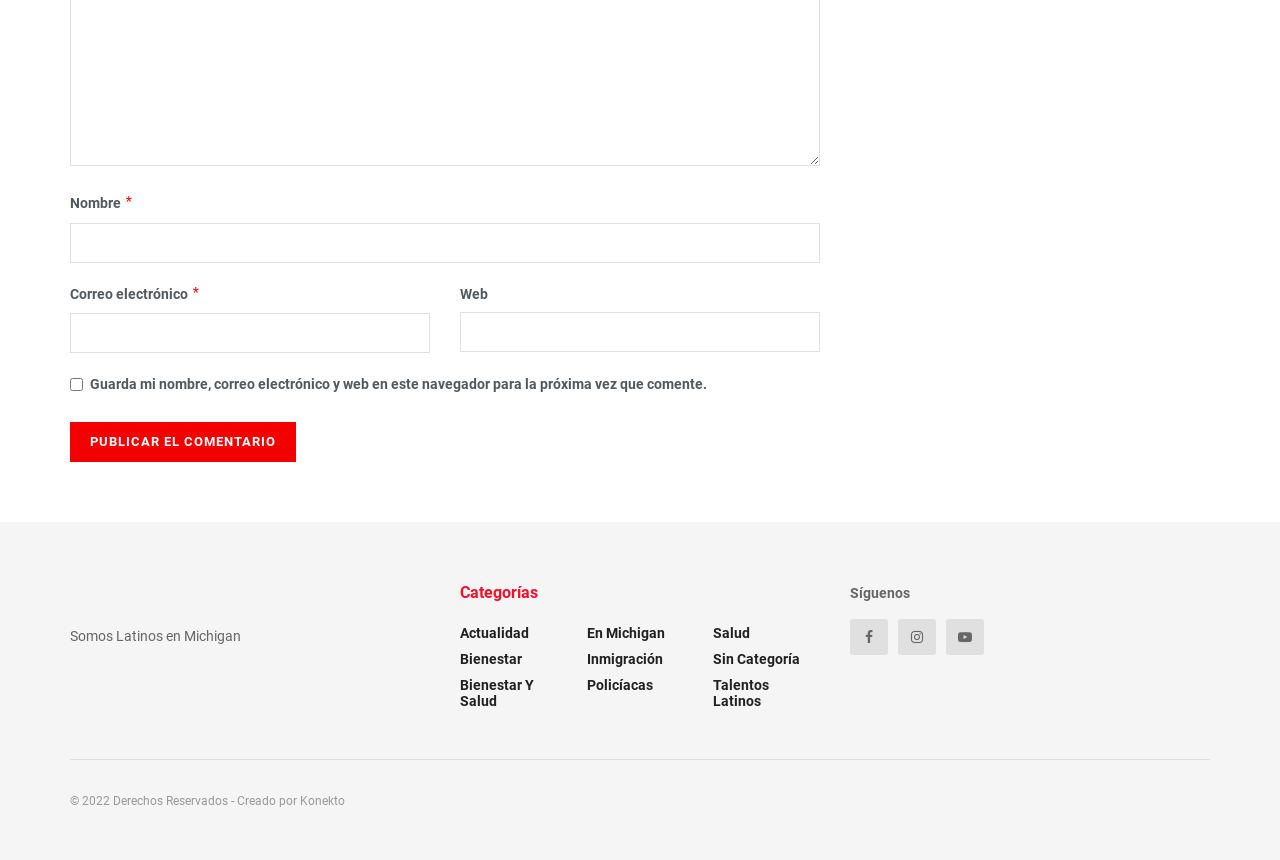Locate the bounding box coordinates of the clickable area needed to fulfill the instruction: "Enter your name".

[0.055, 0.259, 0.641, 0.305]